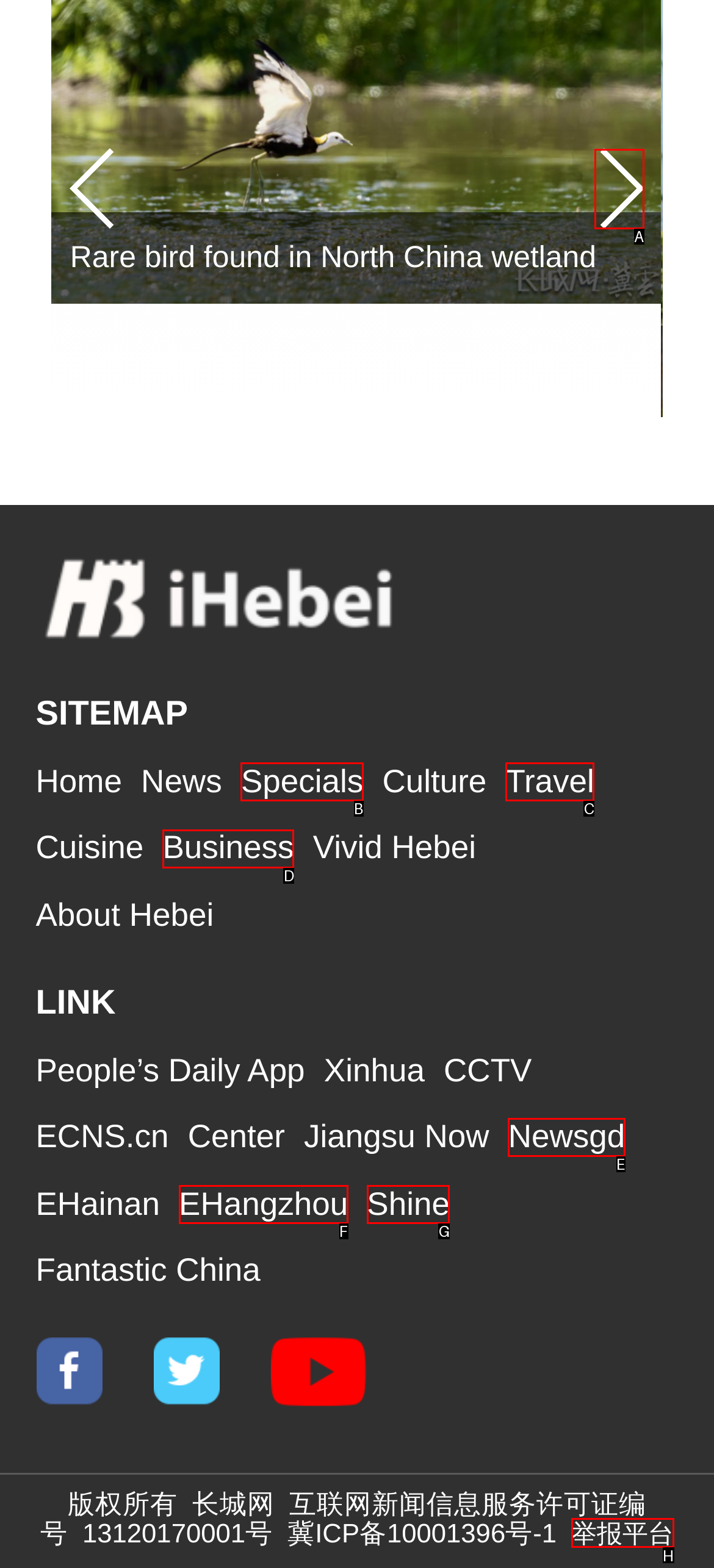Choose the HTML element to click for this instruction: Click the 'Next slide' button Answer with the letter of the correct choice from the given options.

A